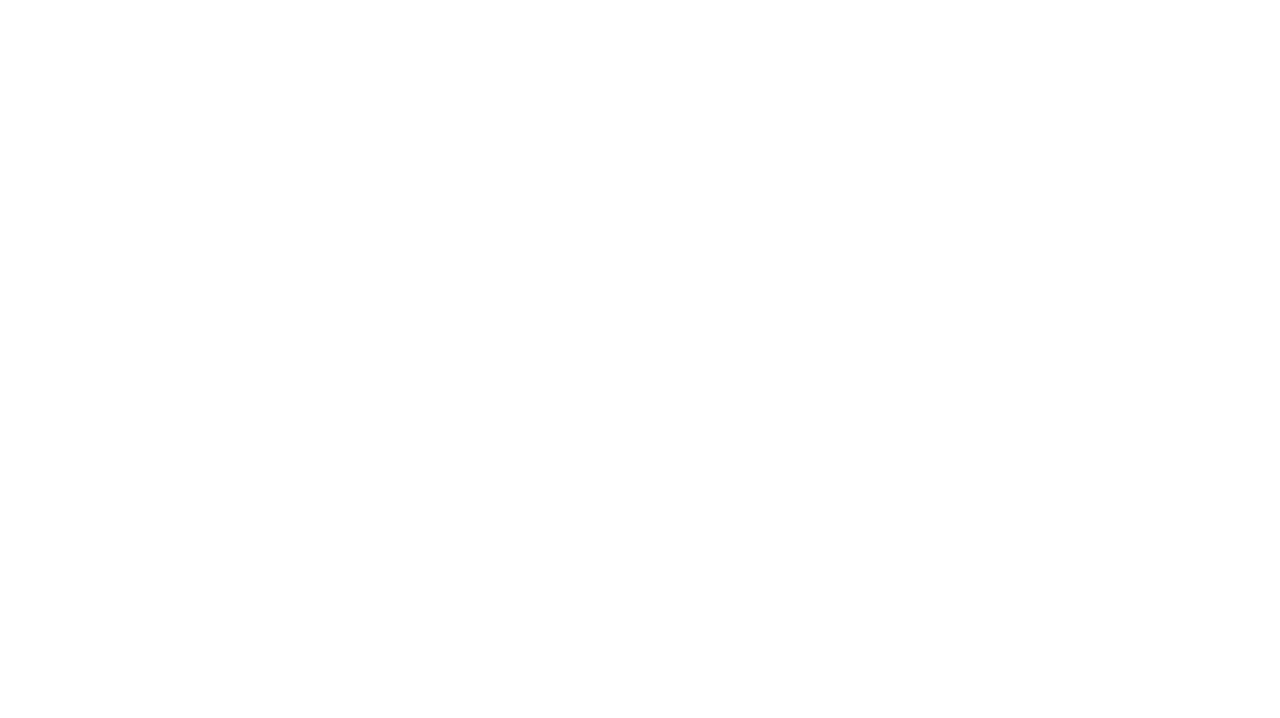Locate the UI element described as follows: "Canada". Return the bounding box coordinates as four float numbers between 0 and 1 in the order [left, top, right, bottom].

[0.031, 0.741, 0.069, 0.765]